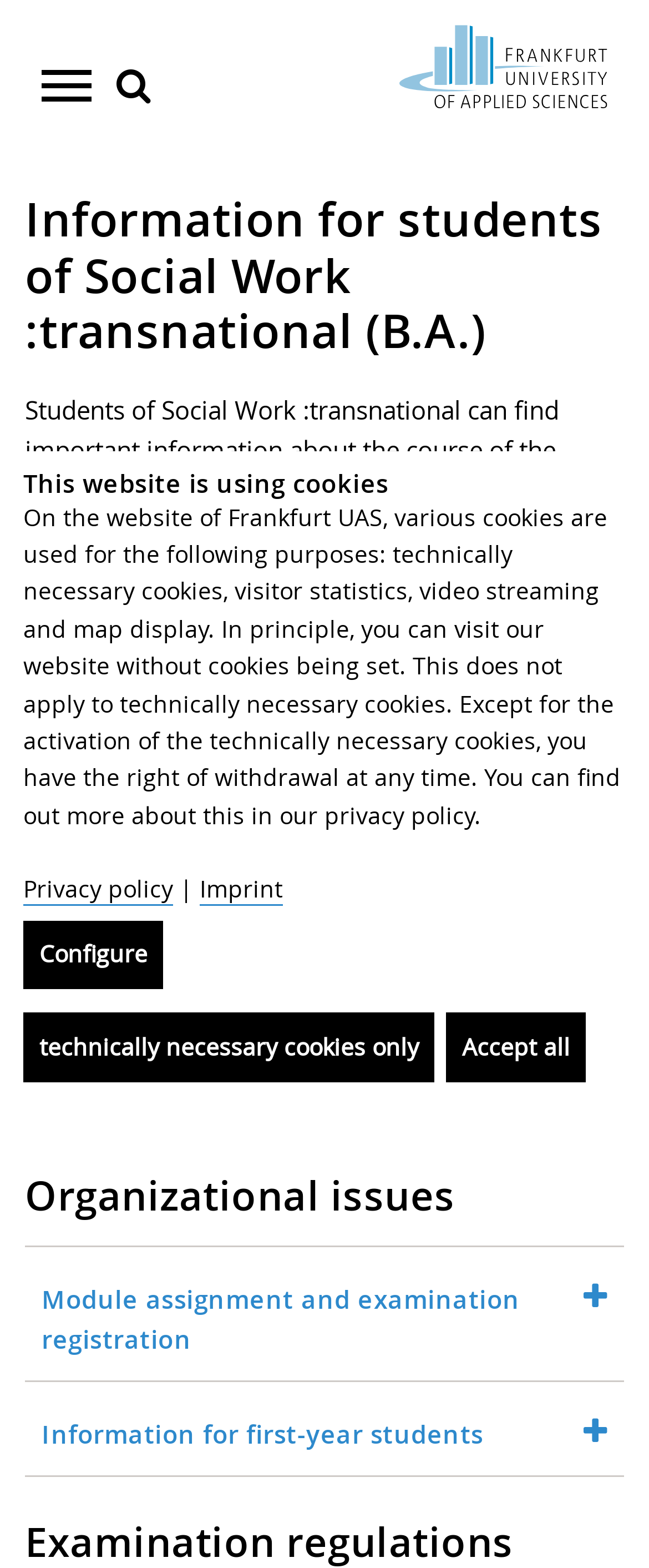Determine the bounding box coordinates of the section I need to click to execute the following instruction: "Click on Contact". Provide the coordinates as four float numbers between 0 and 1, i.e., [left, top, right, bottom].

[0.09, 0.348, 0.962, 0.391]